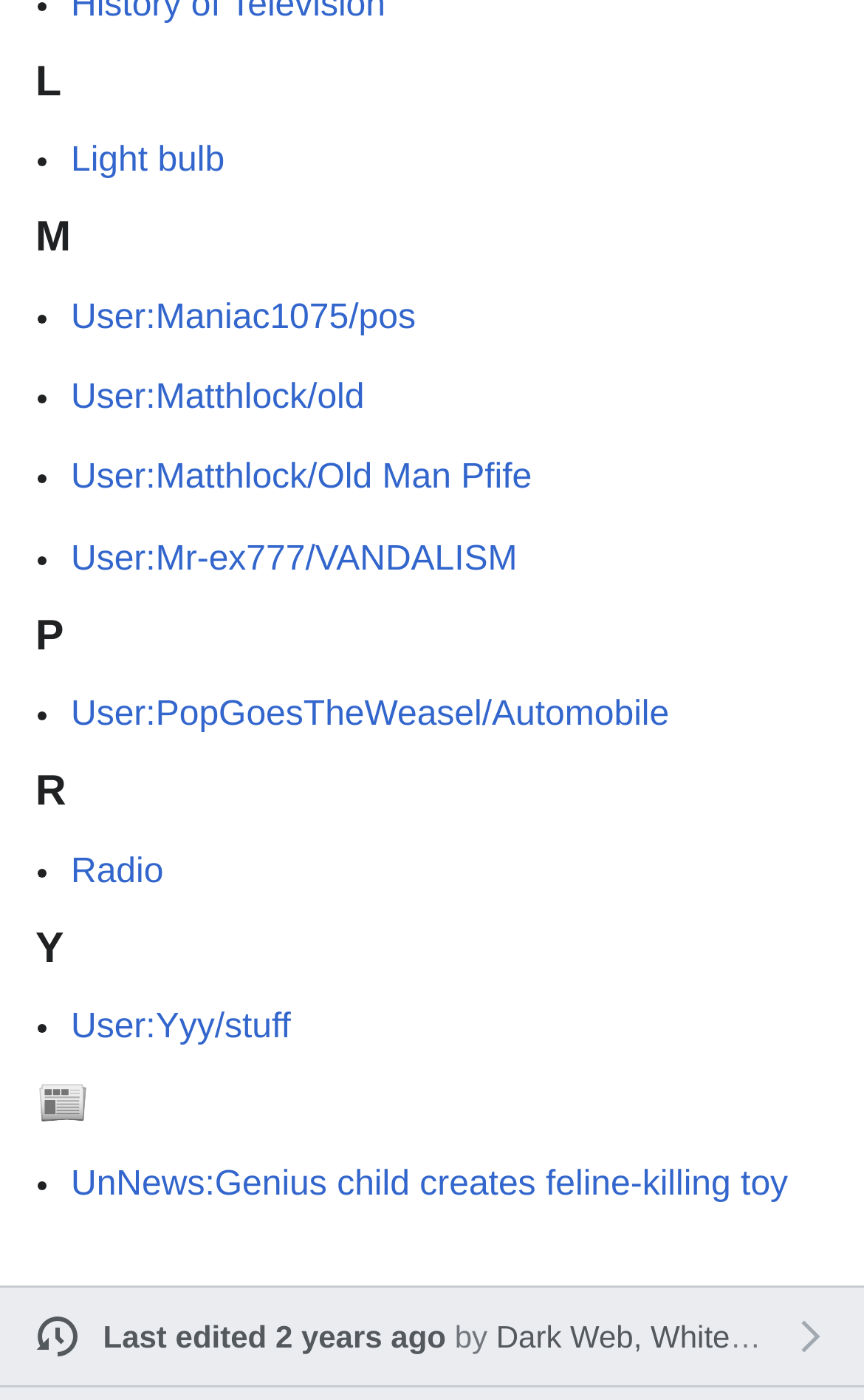Provide the bounding box coordinates of the UI element that matches the description: "User:PopGoesTheWeasel/Automobile".

[0.082, 0.498, 0.775, 0.525]